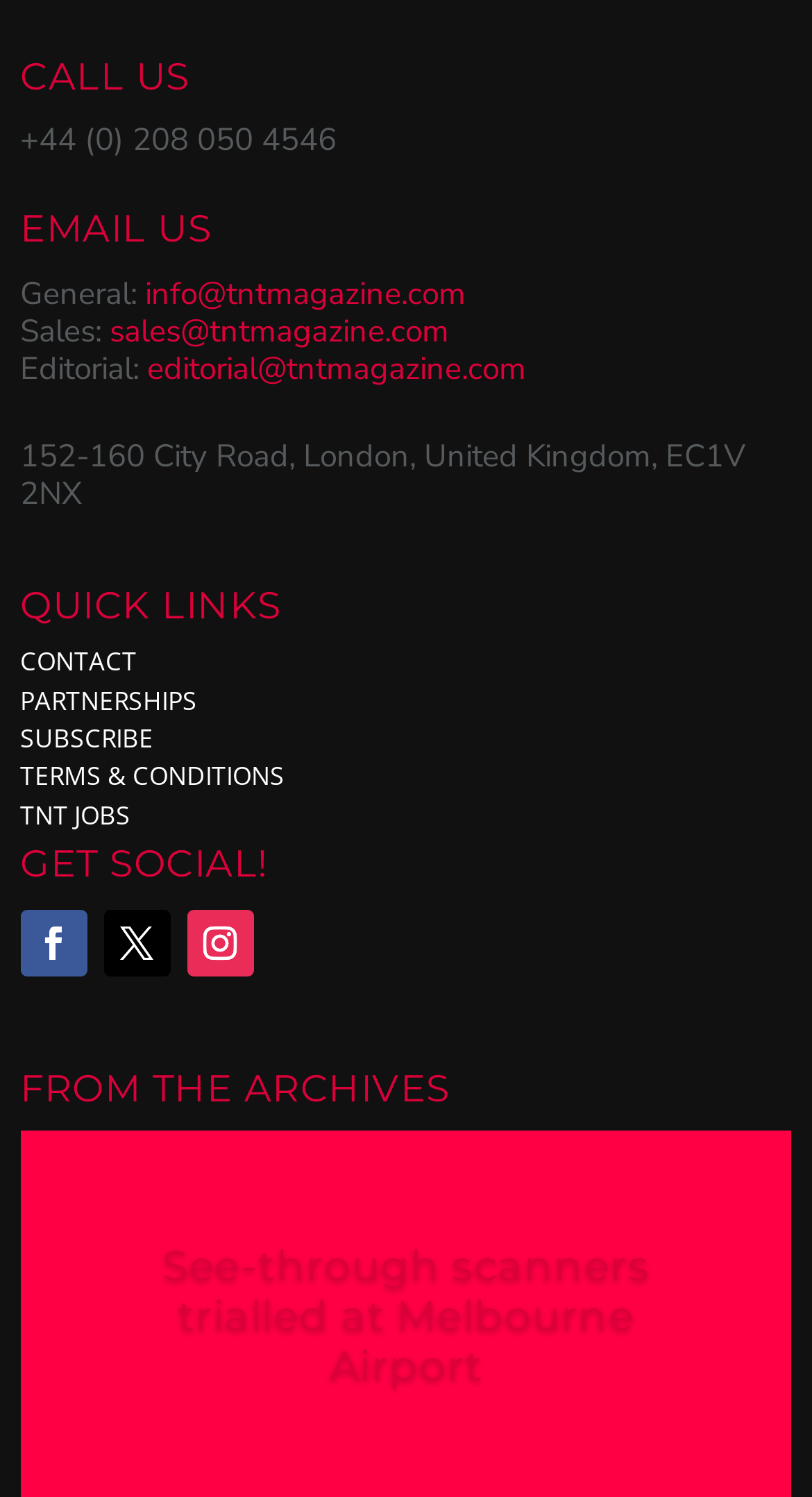Answer the question in a single word or phrase:
What is the email address for general inquiries?

info@tntmagazine.com